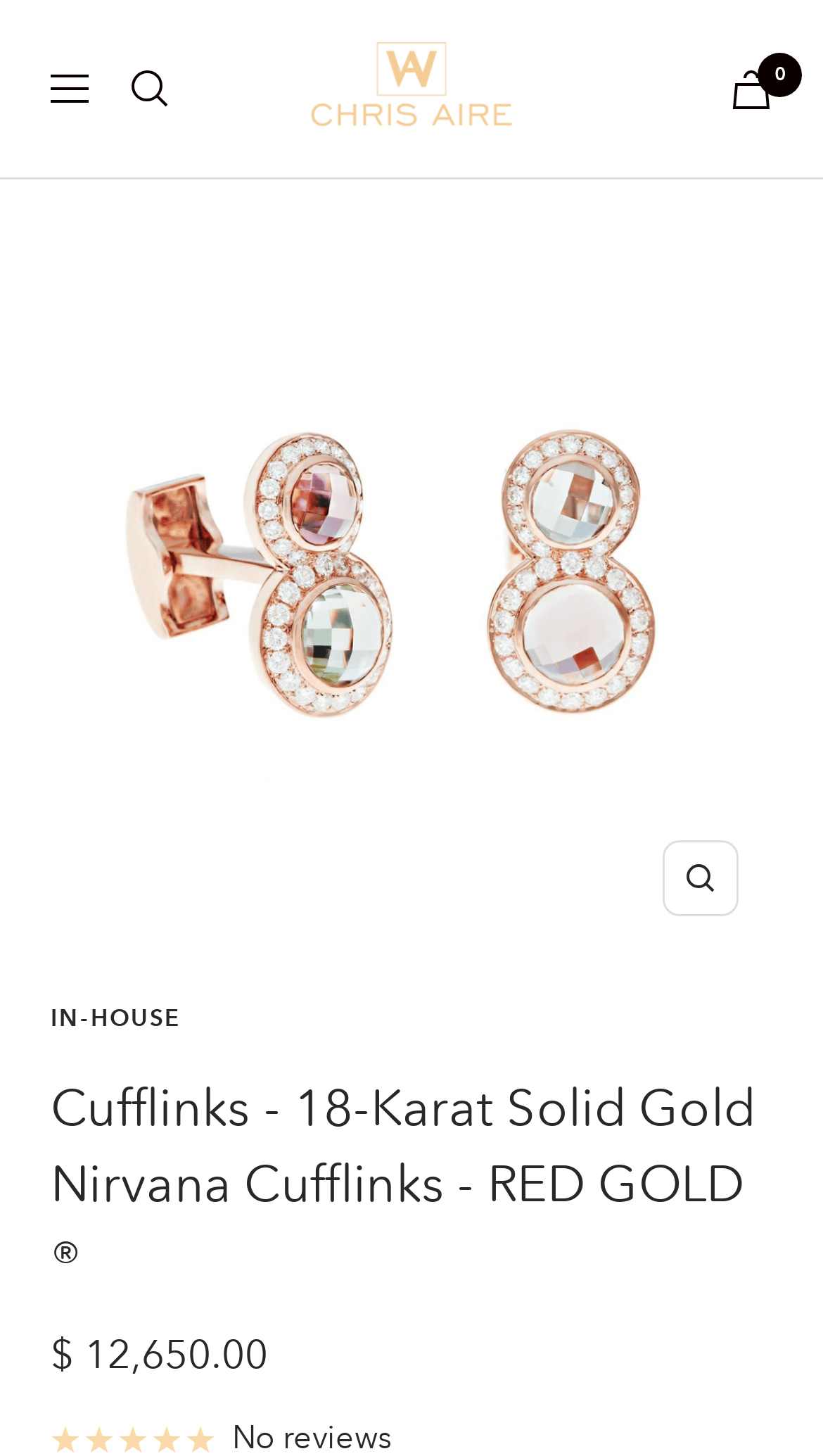Extract the heading text from the webpage.

Cufflinks - 18-Karat Solid Gold Nirvana Cufflinks - RED GOLD ®